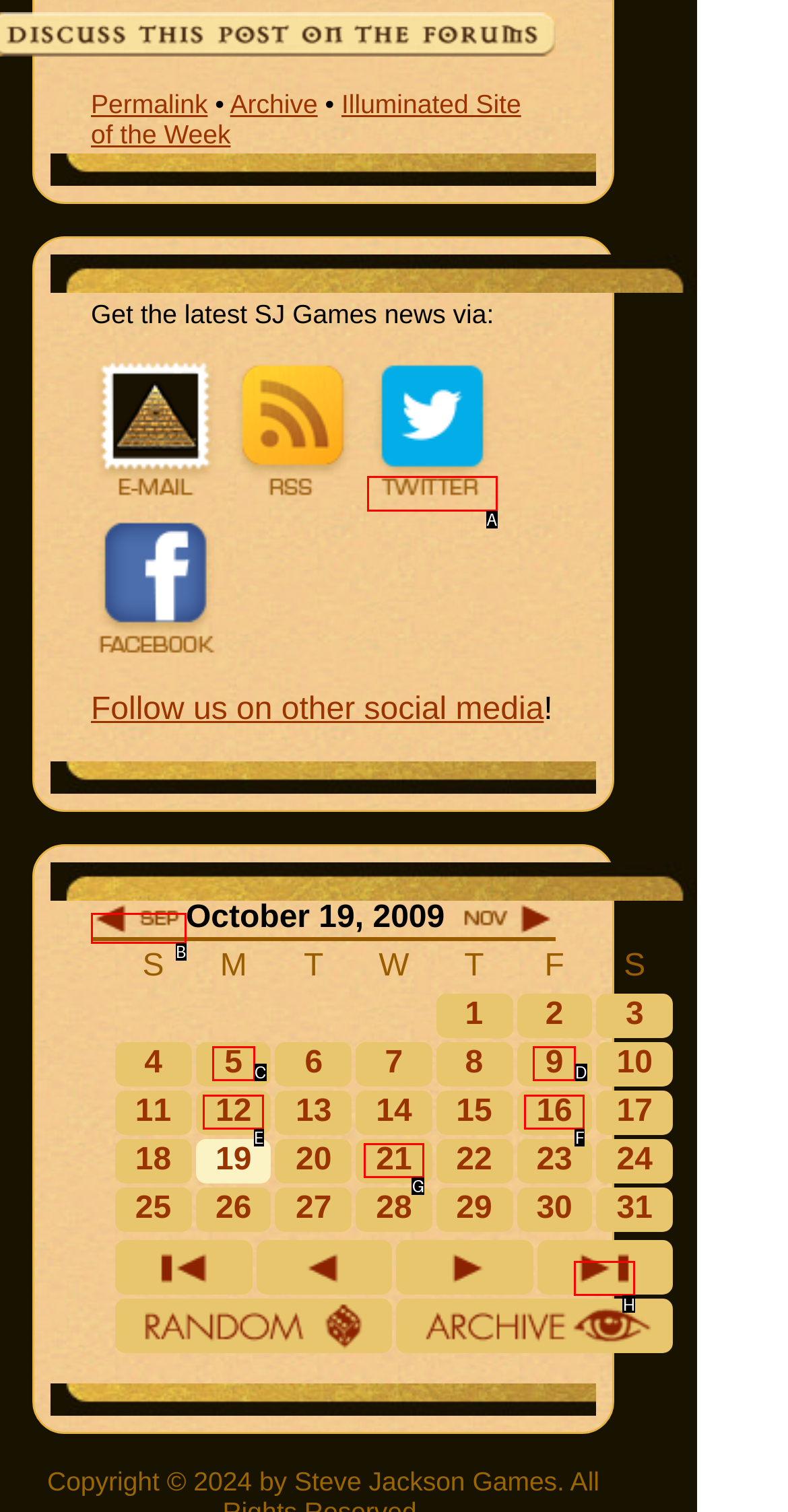Pick the option that should be clicked to perform the following task: Follow SJ Games on Twitter
Answer with the letter of the selected option from the available choices.

A